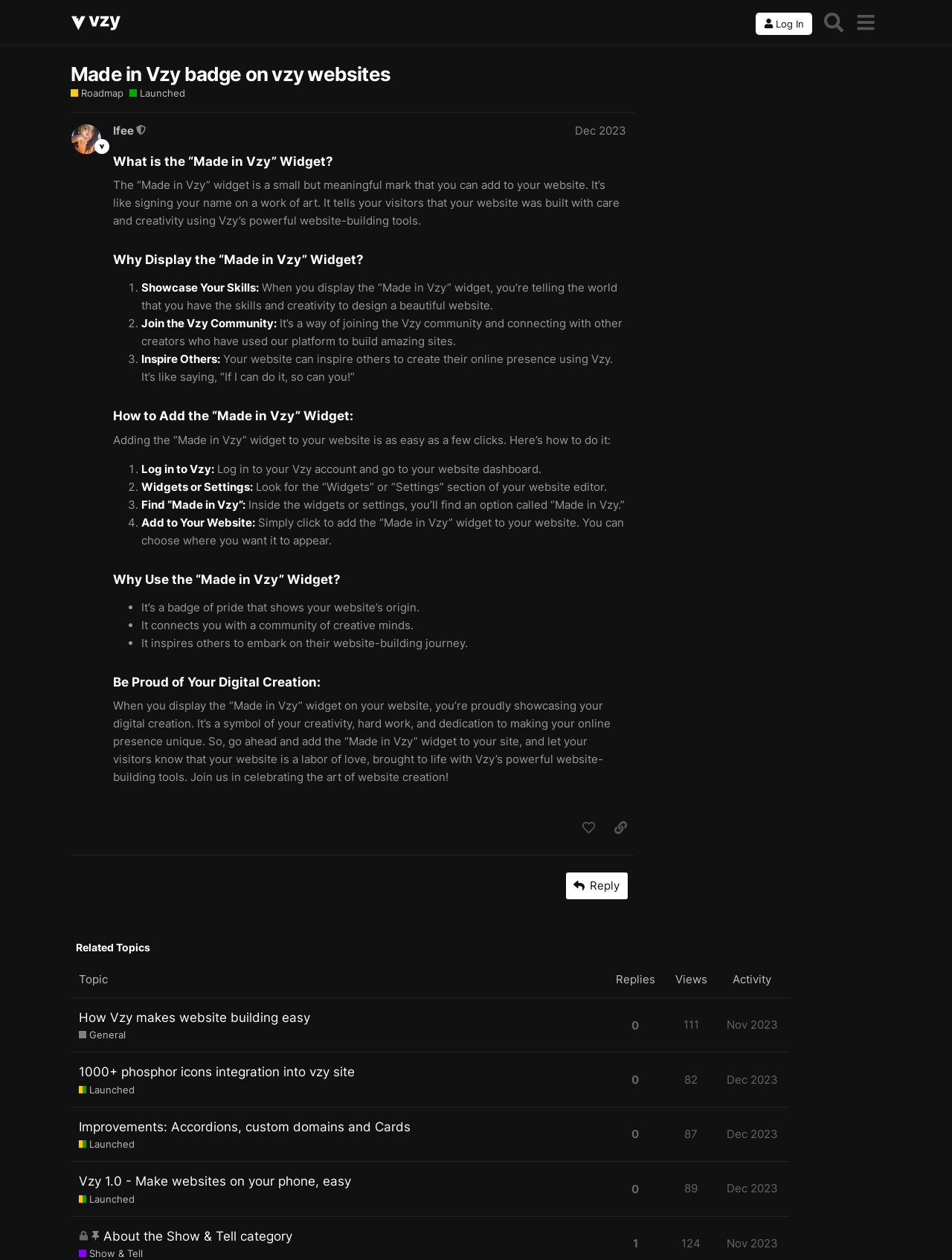Answer with a single word or phrase: 
What is the purpose of the 'Made in Vzy' widget?

To show website's origin